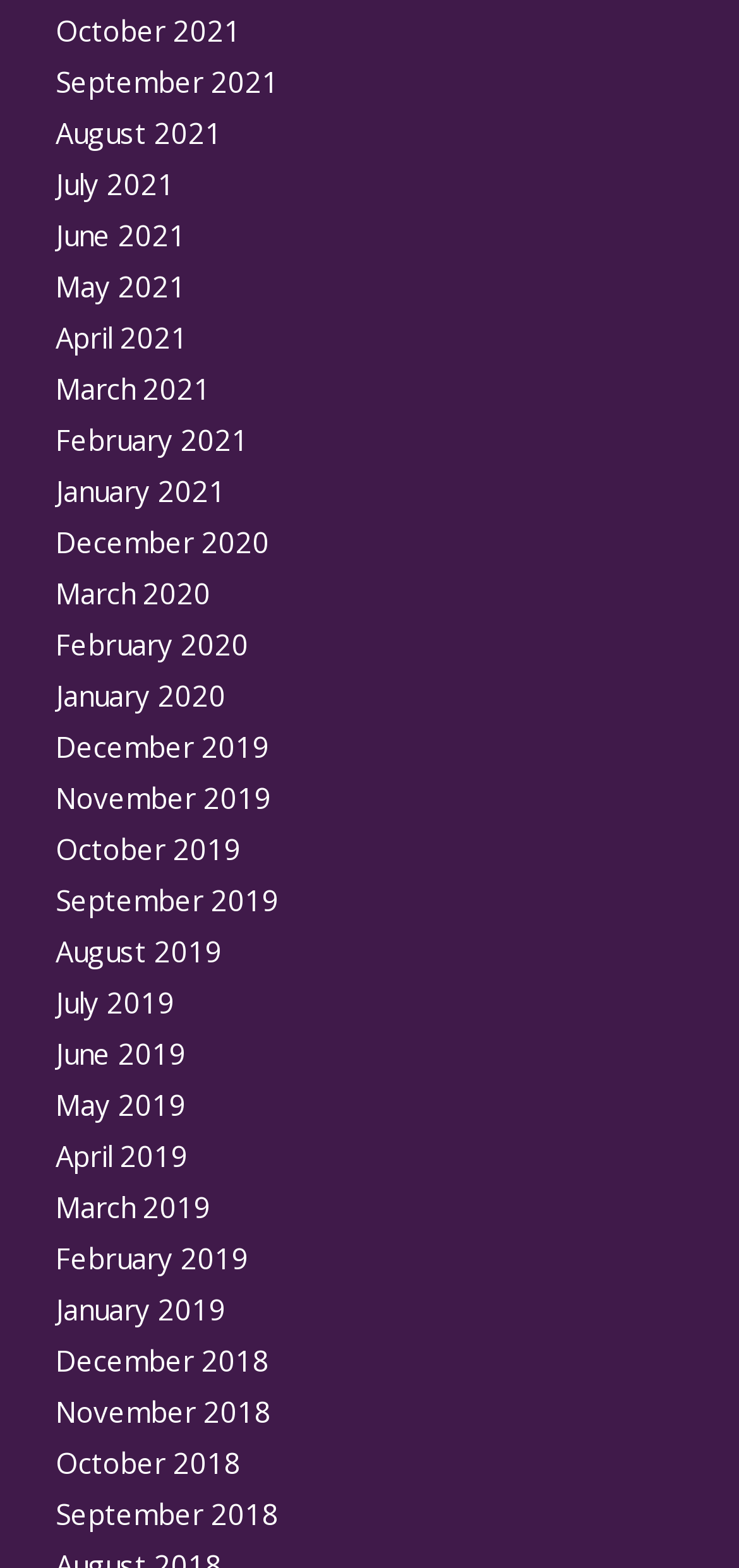Locate the coordinates of the bounding box for the clickable region that fulfills this instruction: "access January 2020".

[0.075, 0.431, 0.306, 0.455]